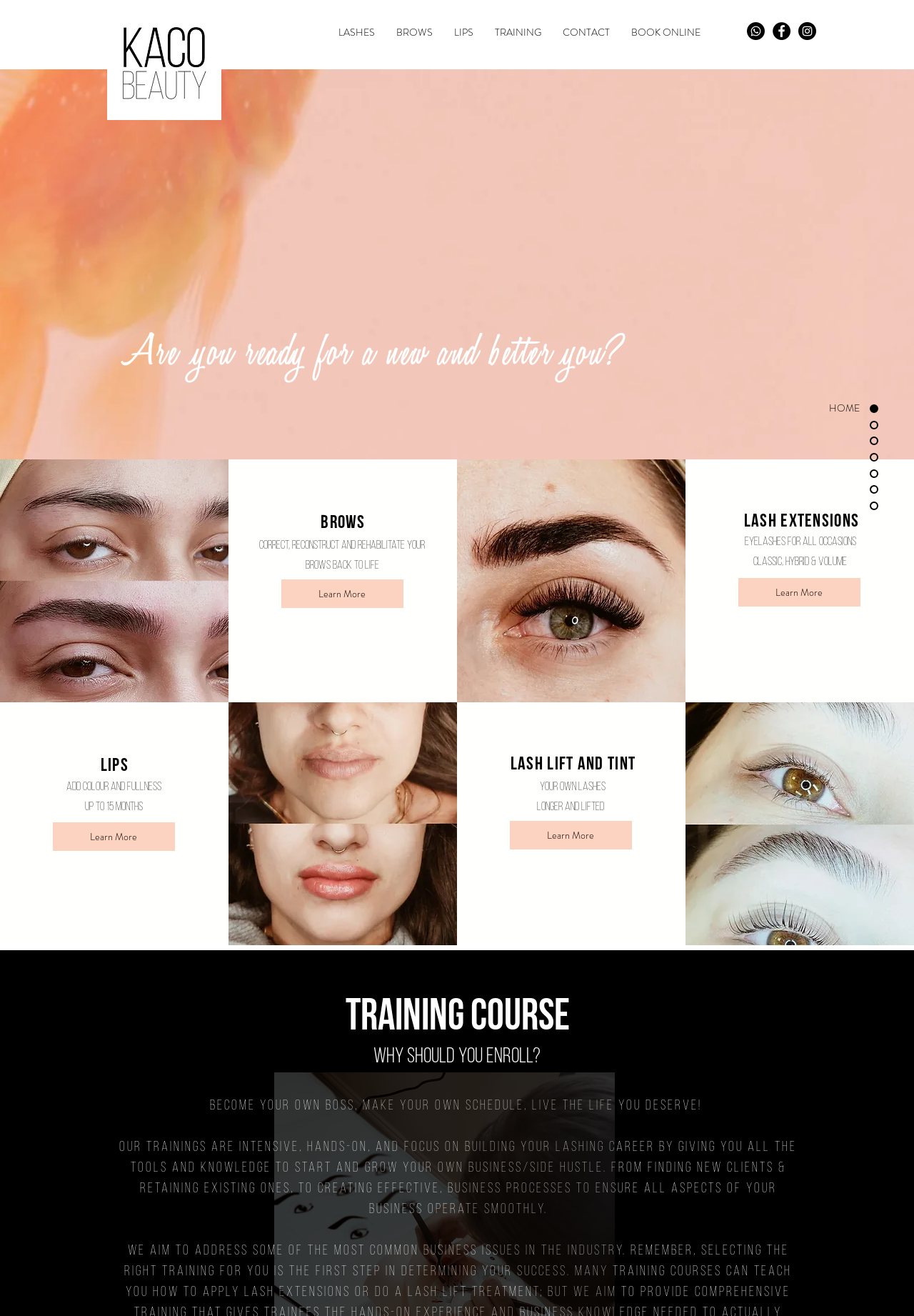Find the bounding box coordinates of the area that needs to be clicked in order to achieve the following instruction: "Click on LASHES". The coordinates should be specified as four float numbers between 0 and 1, i.e., [left, top, right, bottom].

[0.359, 0.017, 0.422, 0.033]